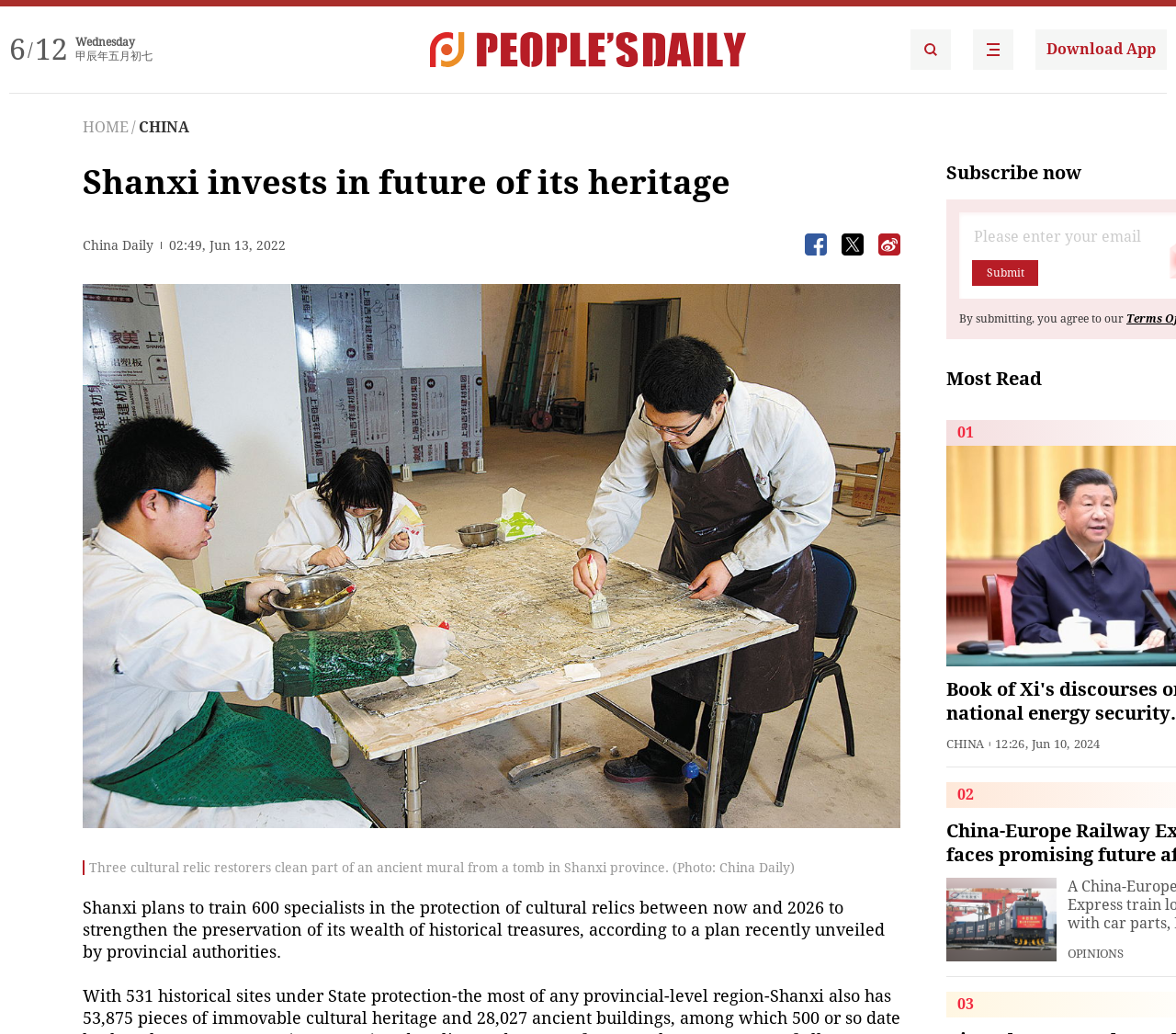What is the date of the article?
Offer a detailed and exhaustive answer to the question.

I found the date of the article by looking at the text '02:49, Jun 13, 2022' which is located below the title 'Shanxi invests in future of its heritage'.